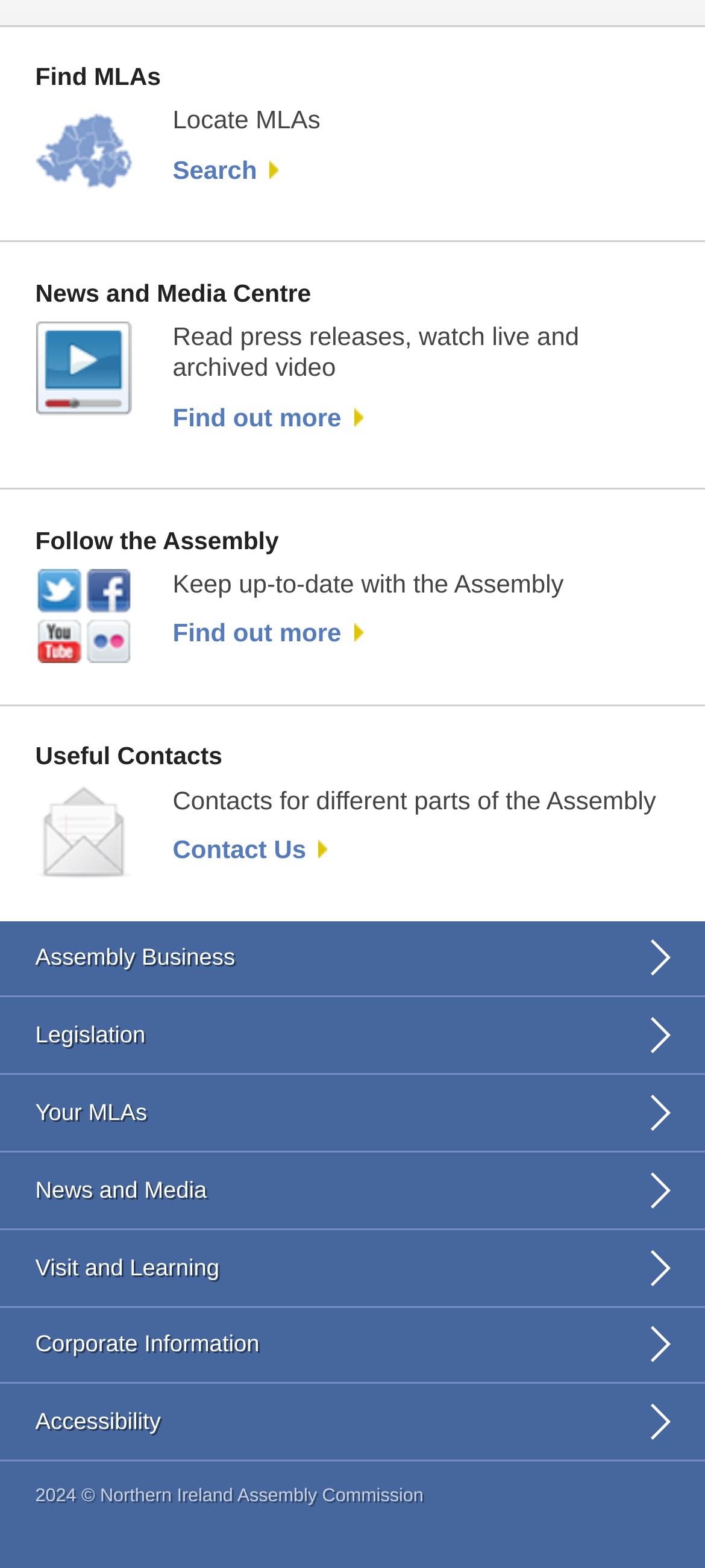Locate the bounding box of the UI element described in the following text: "Assembly Business".

[0.0, 0.587, 1.0, 0.636]